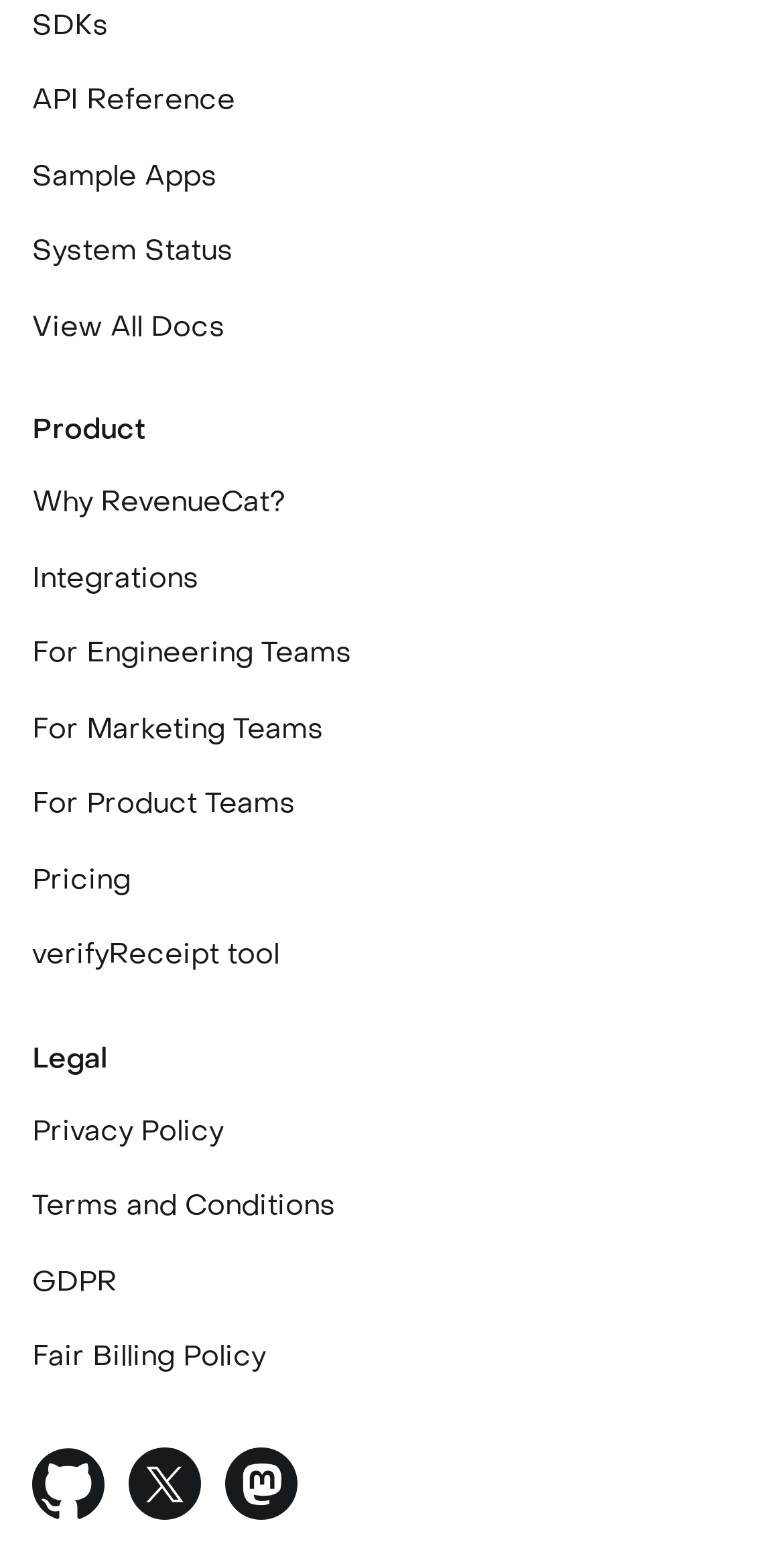Identify the bounding box coordinates of the HTML element based on this description: "Twitter".

[0.164, 0.93, 0.256, 0.976]